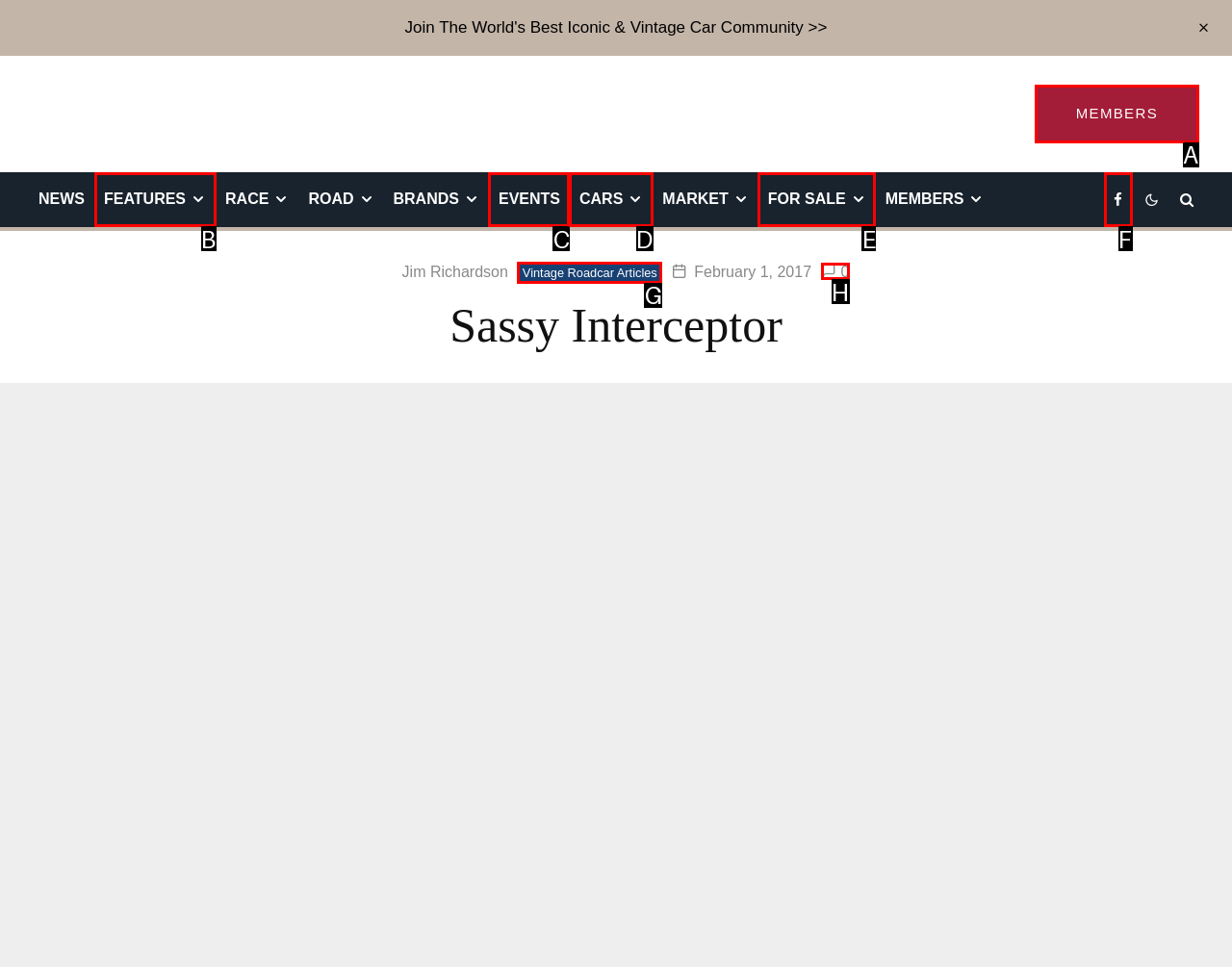Tell me which one HTML element best matches the description: Vintage Roadcar Articles Answer with the option's letter from the given choices directly.

G